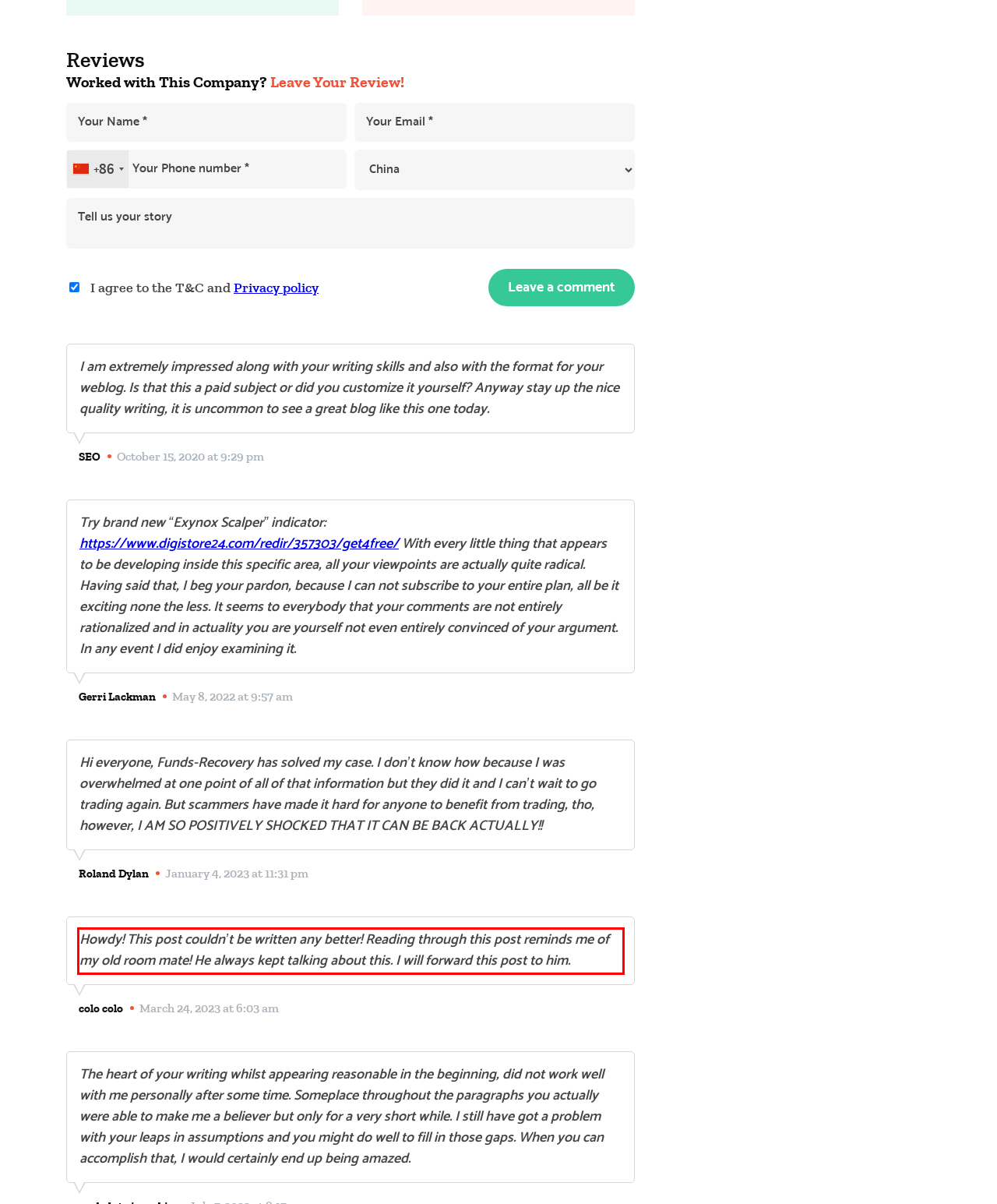Please analyze the screenshot of a webpage and extract the text content within the red bounding box using OCR.

Howdy! This post couldn’t be written any better! Reading through this post reminds me of my old room mate! He always kept talking about this. I will forward this post to him.